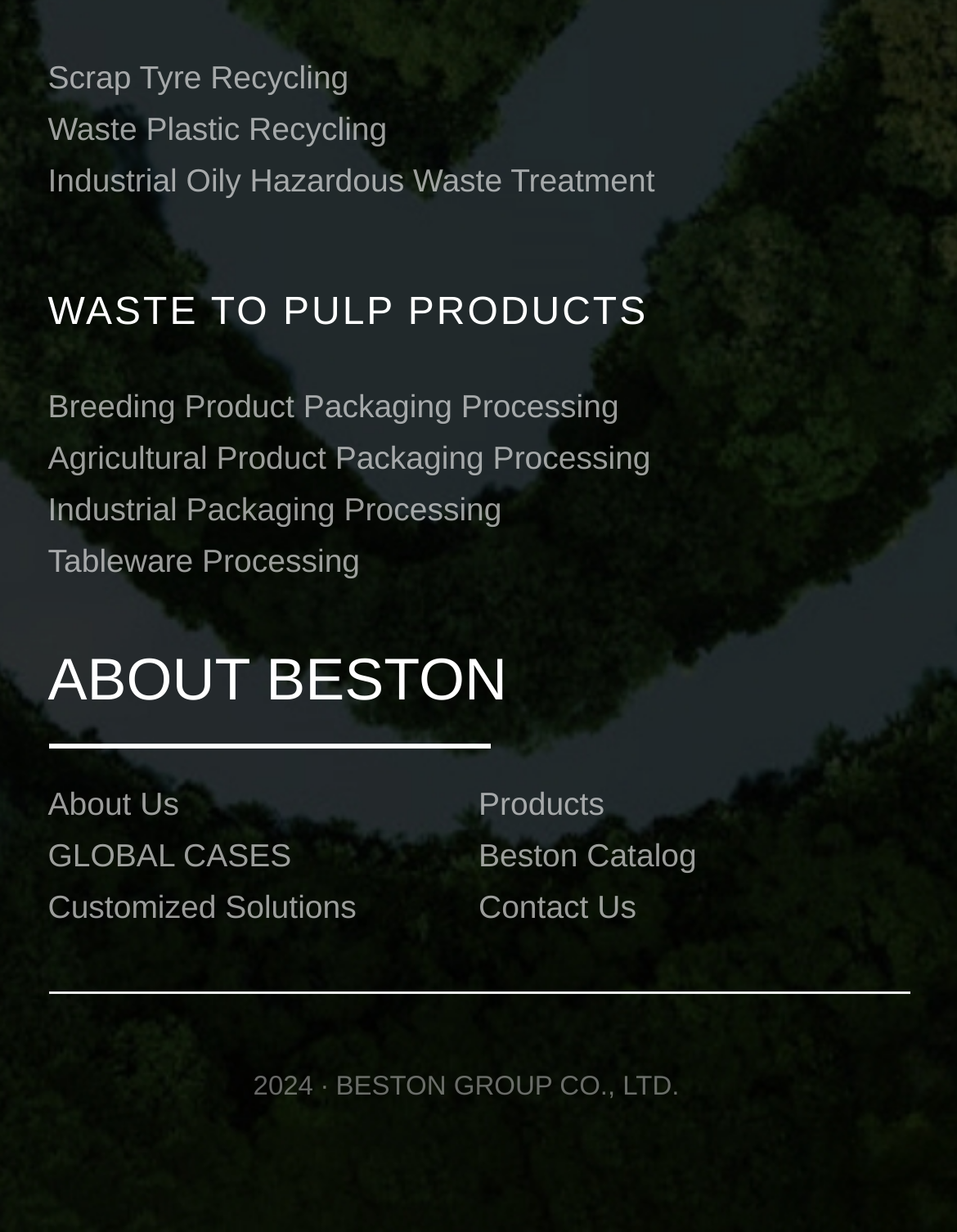How many links are there under 'WASTE TO PULP PRODUCTS'?
Refer to the image and provide a detailed answer to the question.

I counted the links under the heading 'WASTE TO PULP PRODUCTS' and found 5 links: 'Breeding Product Packaging Processing', 'Agricultural Product Packaging Processing', 'Industrial Packaging Processing', 'Tableware Processing', and 'Scrap Tyre Recycling'.